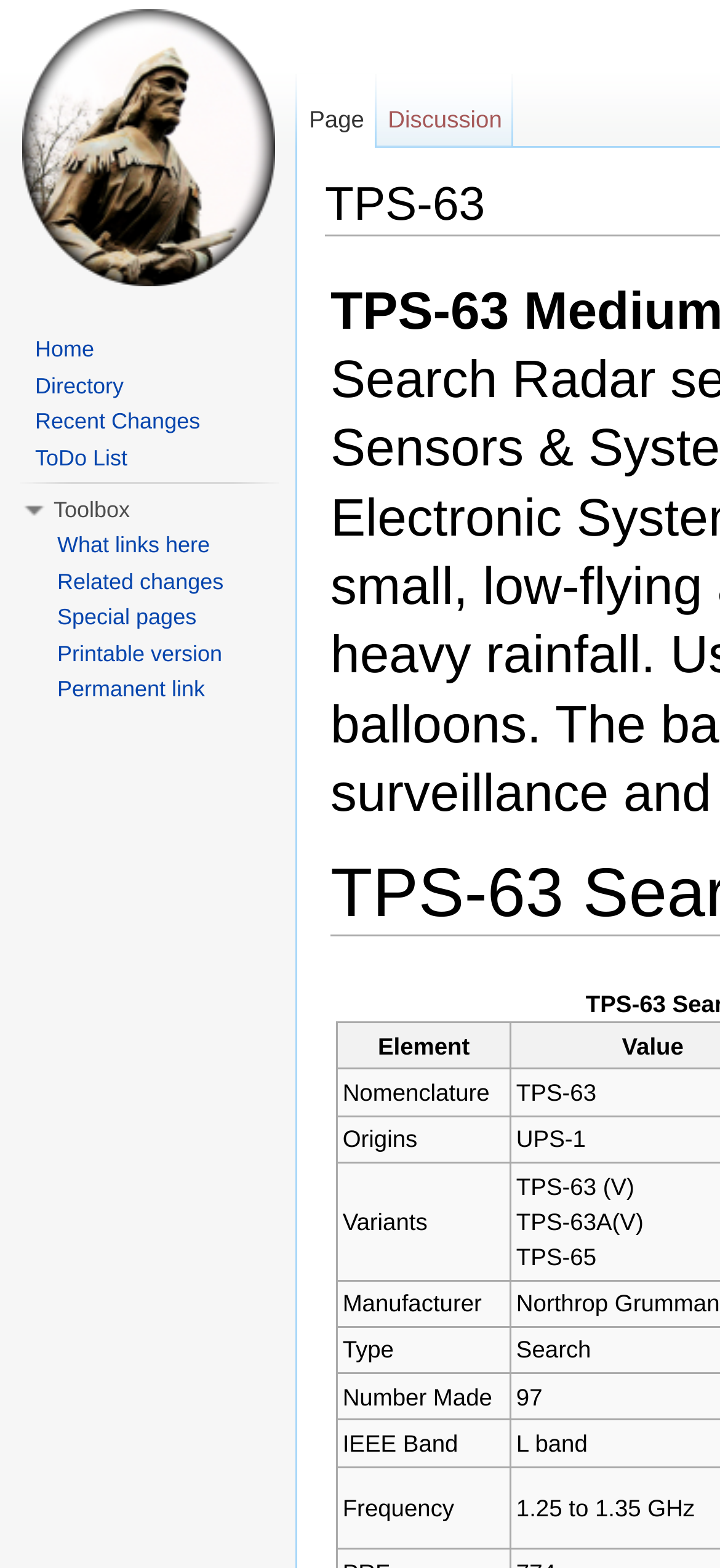Identify the bounding box coordinates for the element you need to click to achieve the following task: "Click on the link to learn about the benefits of eating a healthy breakfast". Provide the bounding box coordinates as four float numbers between 0 and 1, in the form [left, top, right, bottom].

None